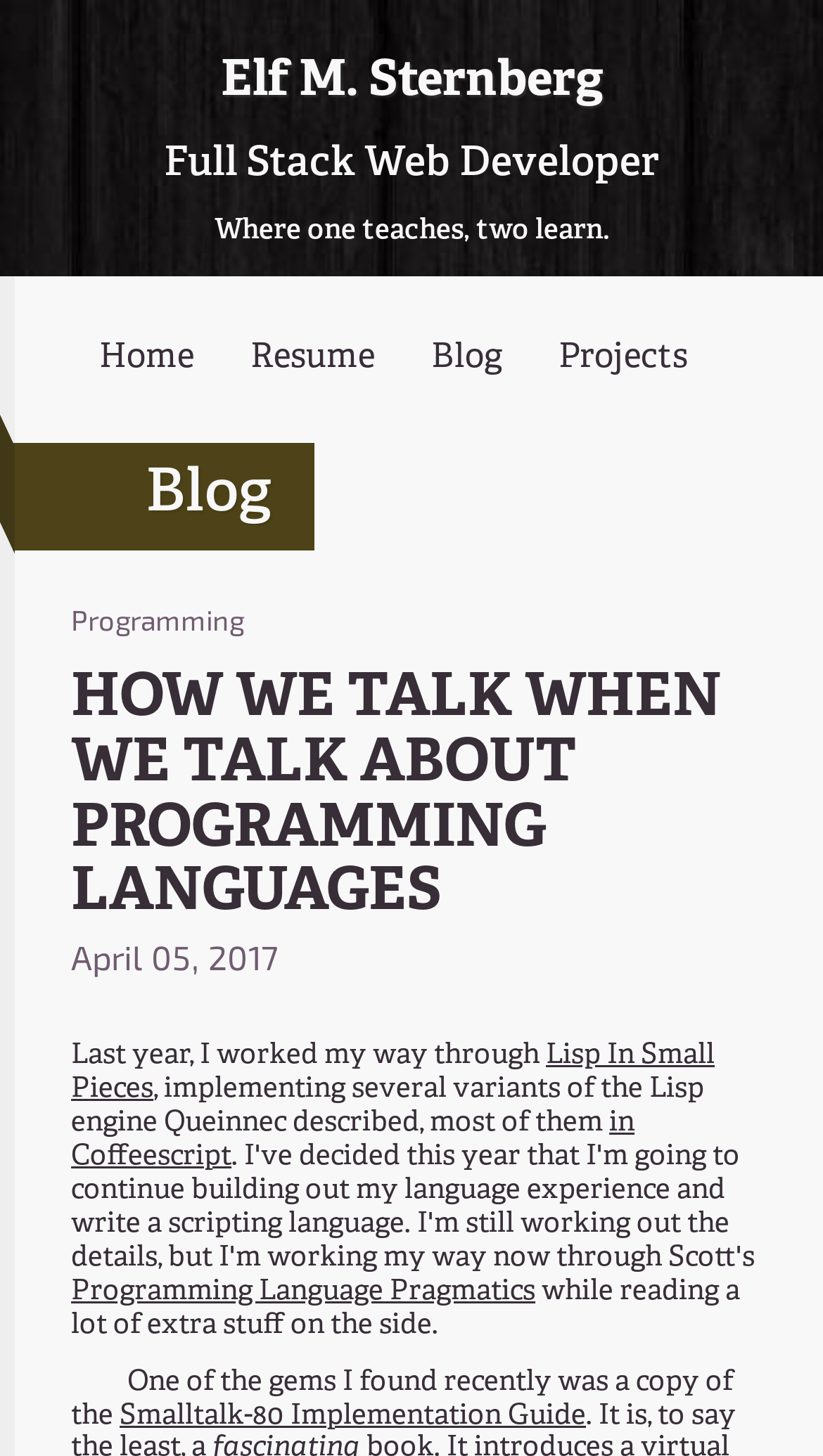Answer with a single word or phrase: 
How many links are there in the blog post?

4